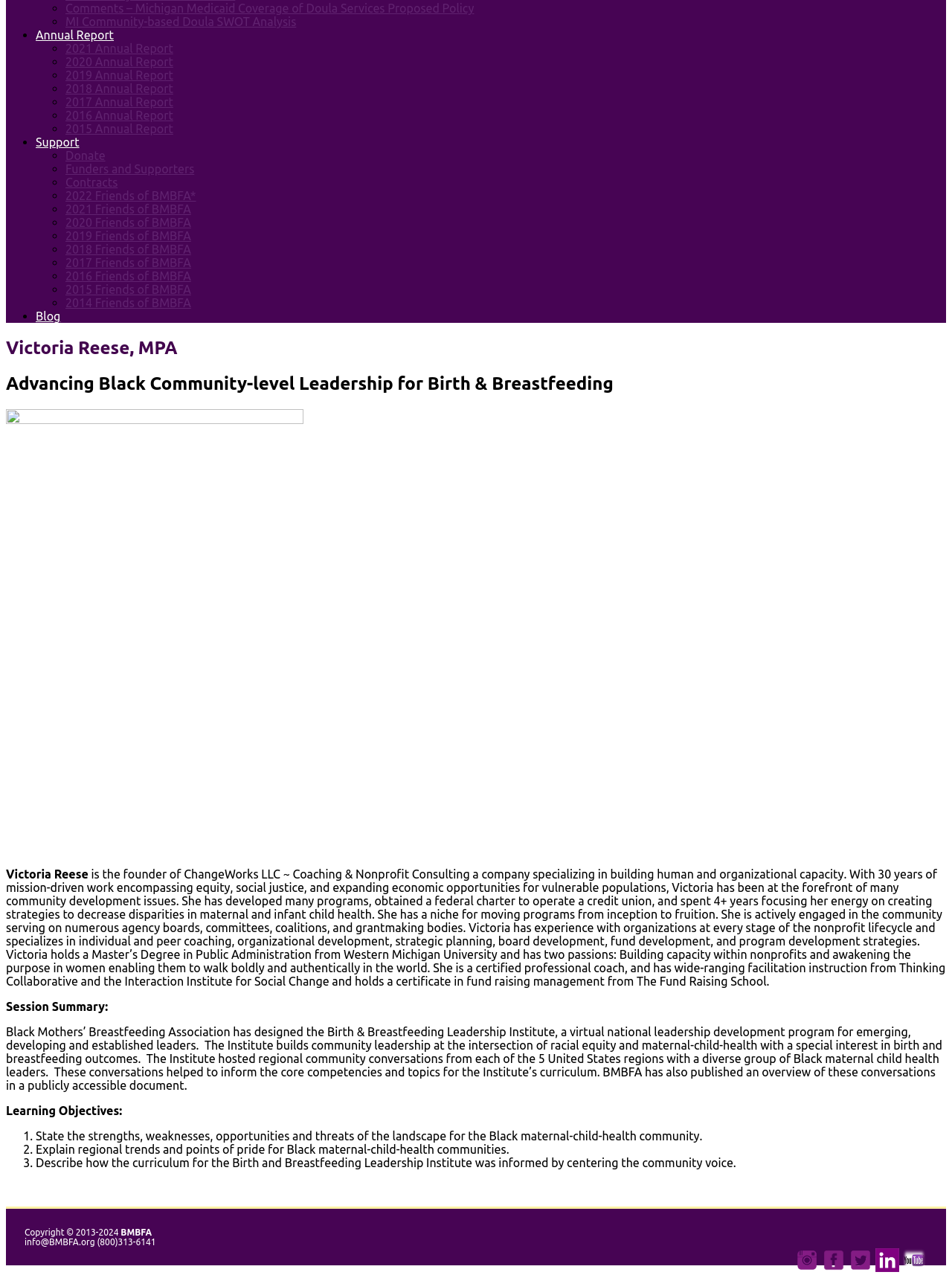Provide the bounding box coordinates of the HTML element described by the text: "2016 Friends of BMBFA". The coordinates should be in the format [left, top, right, bottom] with values between 0 and 1.

[0.069, 0.211, 0.201, 0.222]